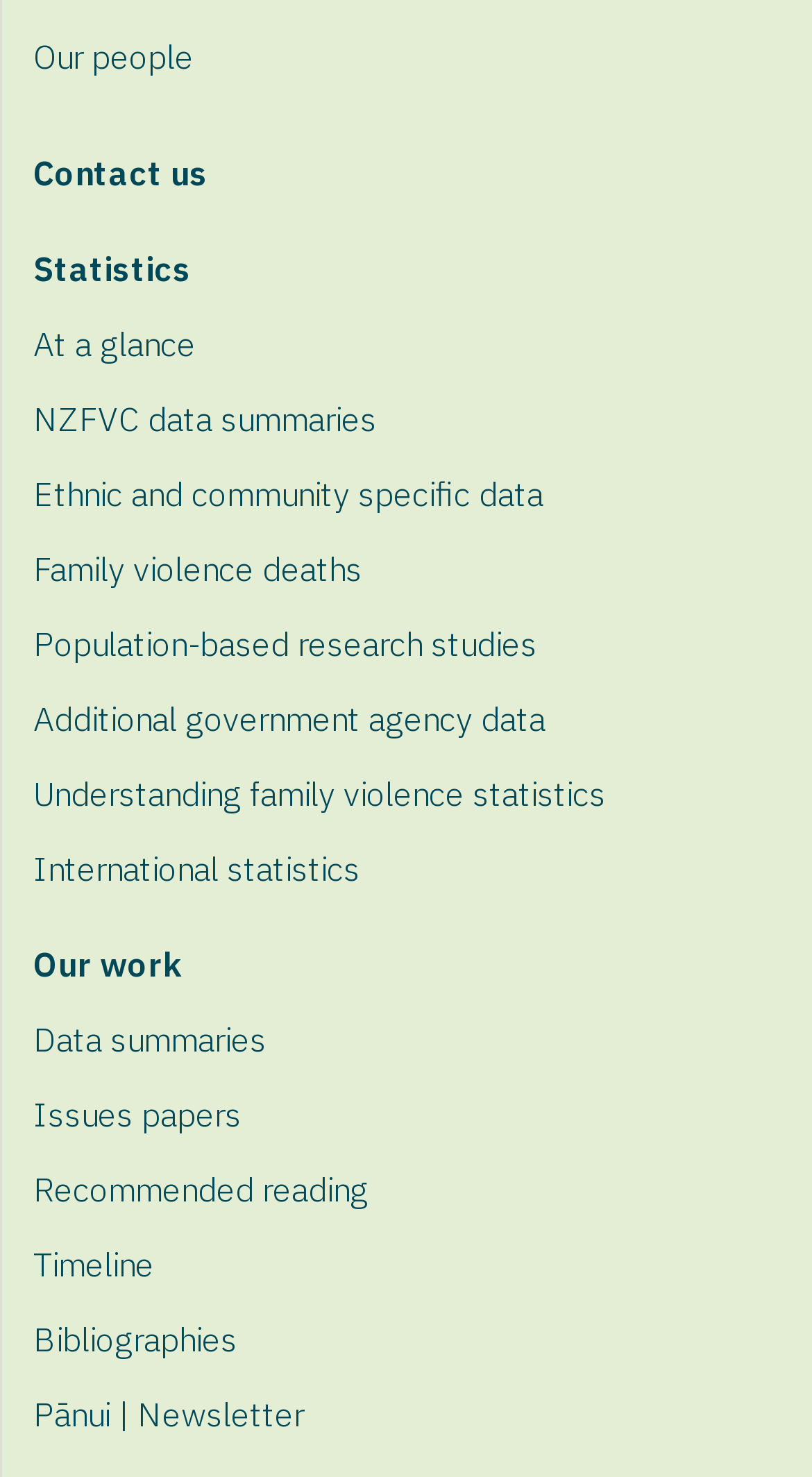Please identify the bounding box coordinates of the area that needs to be clicked to follow this instruction: "View statistics".

[0.041, 0.156, 1.0, 0.207]